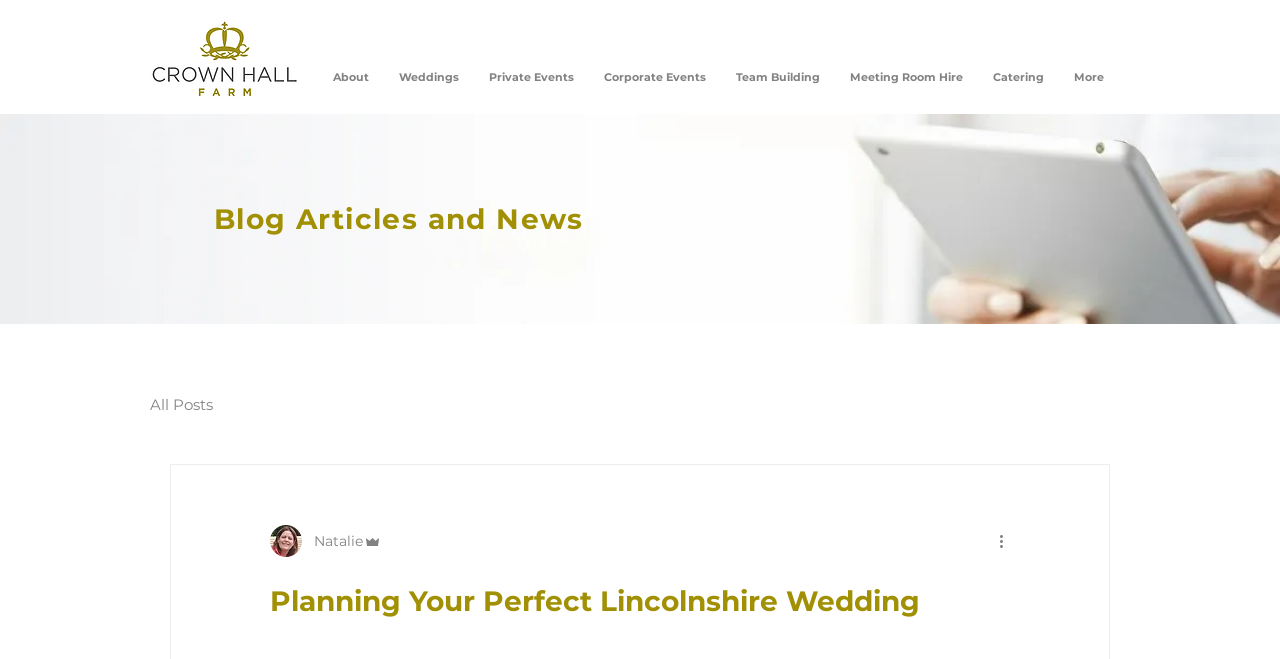Please pinpoint the bounding box coordinates for the region I should click to adhere to this instruction: "Click the Crown Hall Farm logo".

[0.117, 0.018, 0.234, 0.155]